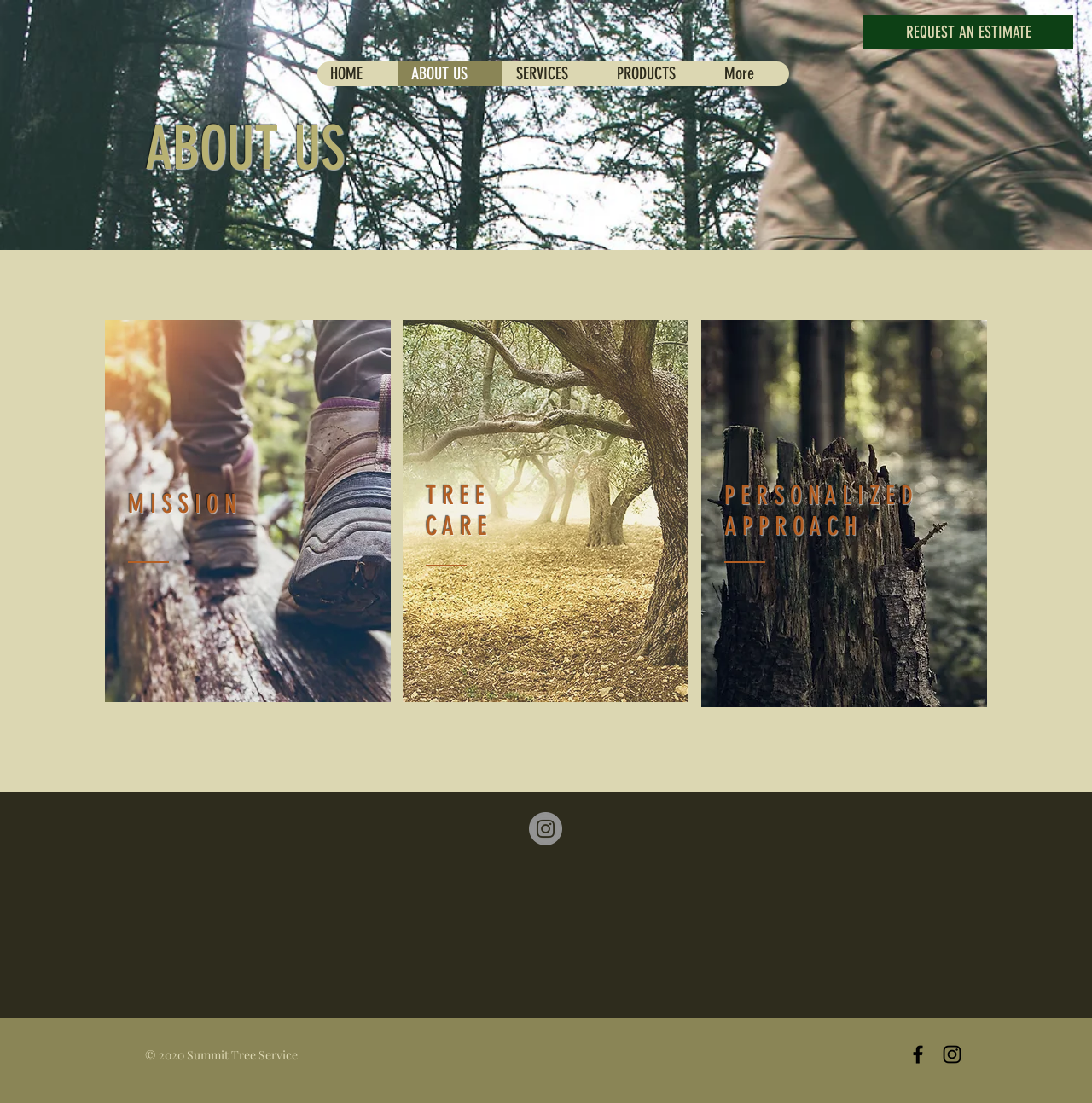Summarize the webpage in an elaborate manner.

The webpage is about Summit, a tree service company, and it has an "About Us" section. At the top right corner, there is a "REQUEST AN ESTIMATE" link. Below it, there is a navigation menu with links to "HOME", "ABOUT US", "SERVICES", "PRODUCTS", and a "More" dropdown.

The main content area has a heading "ABOUT US" at the top, followed by several subheadings: "M I S S I O N", "T R E E C A R E", "P E R S O N A L I Z E D A P P R O A C H". These subheadings are arranged in two columns, with the first column containing "M I S S I O N" and "T R E E C A R E", and the second column containing "P E R S O N A L I Z E D A P P R O A C H".

In the middle of the page, there is a social media bar with an Instagram link and its corresponding icon. Below it, there is an Instagram feed iframe.

At the bottom of the page, there is a copyright notice "© 2020 Summit Tree Service" and another social media bar with links to Facebook and Instagram, each with its corresponding icon.